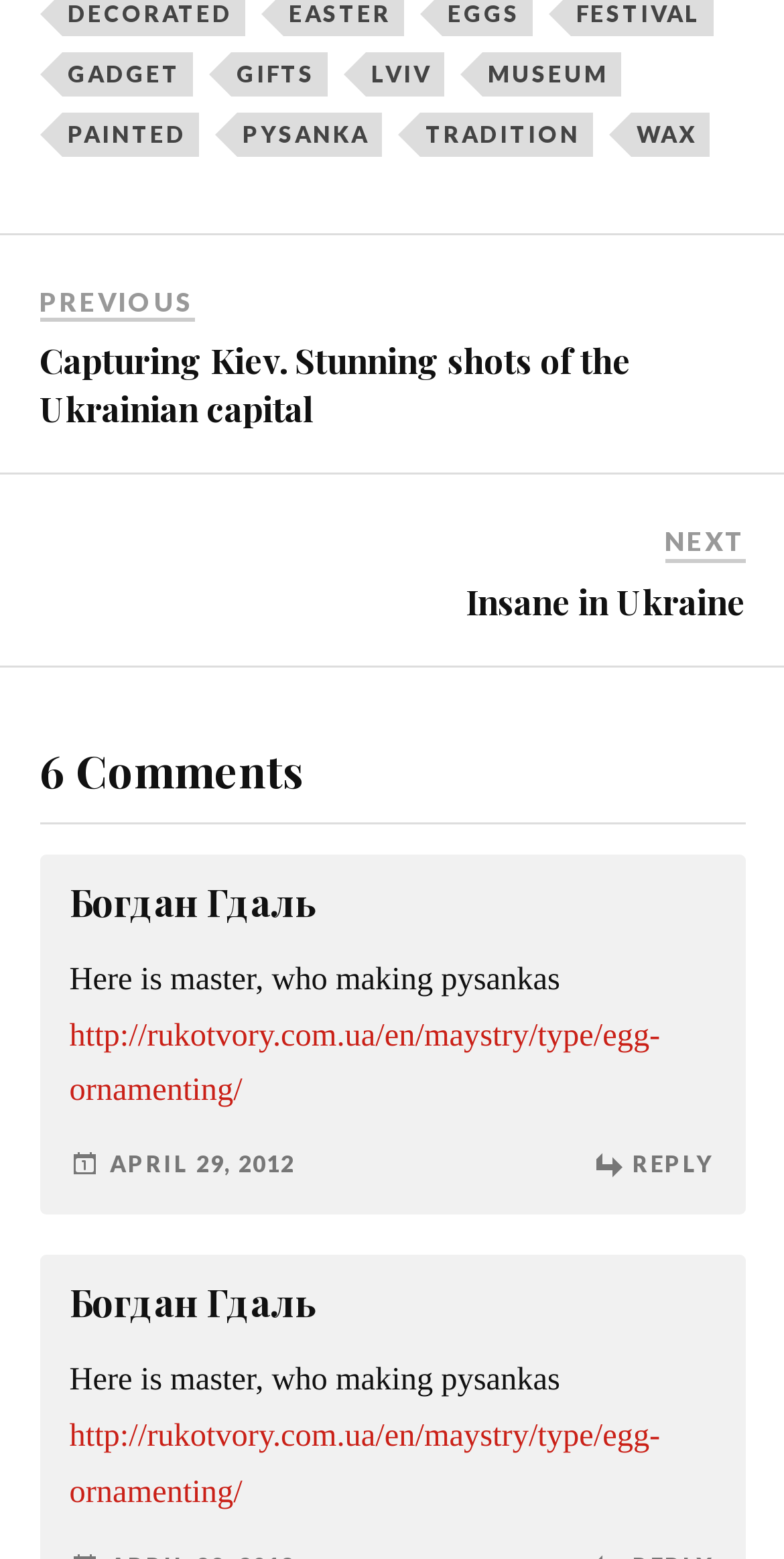Find and provide the bounding box coordinates for the UI element described here: "April 29, 2012". The coordinates should be given as four float numbers between 0 and 1: [left, top, right, bottom].

[0.14, 0.741, 0.376, 0.758]